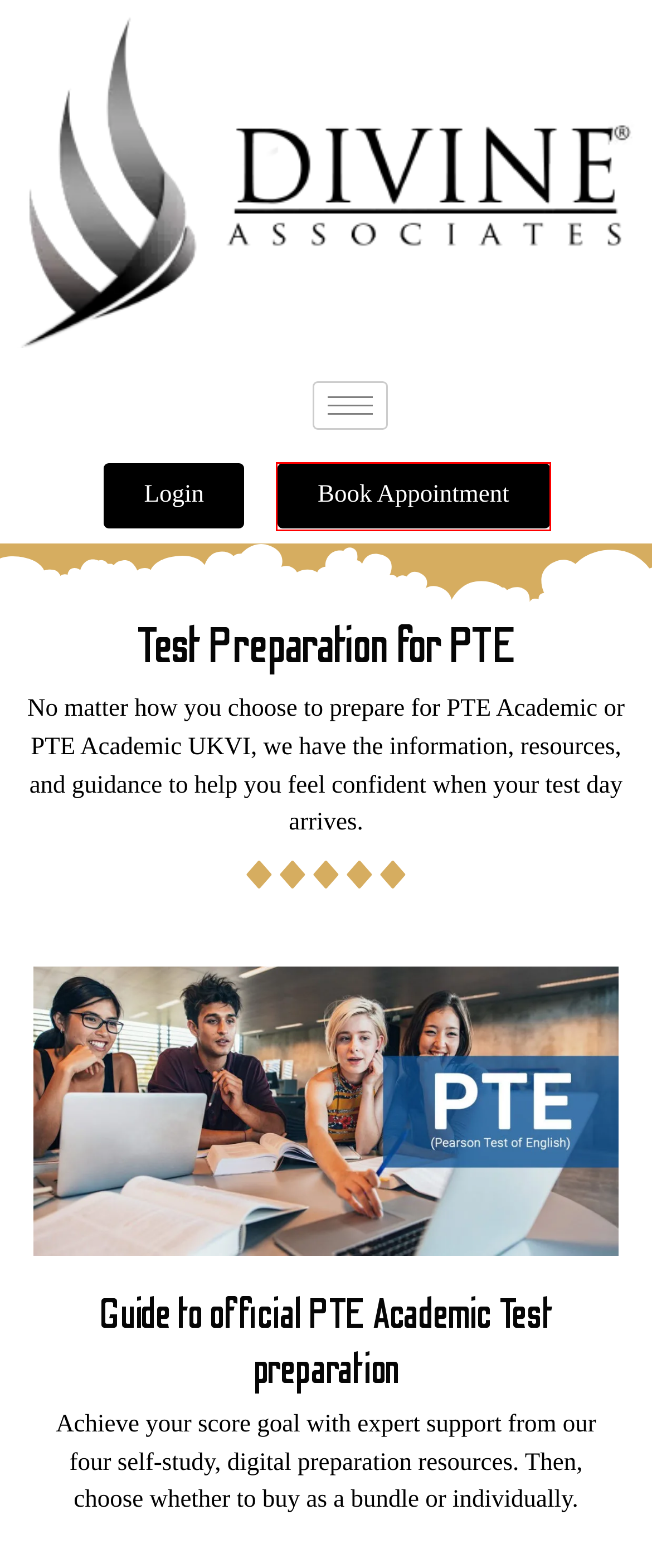You are provided with a screenshot of a webpage containing a red rectangle bounding box. Identify the webpage description that best matches the new webpage after the element in the bounding box is clicked. Here are the potential descriptions:
A. What to Expect on Test Day | Divine-Training
B. How To Register for | Divine-Training
C. Best PTE Scoring Tips | Divine-Training
D. Book Appointment - Divine Training
E. Academic Courses for Excellence | Divine-Training
F. Registration – Divine Training Programs
G. Divine Associates Ltd (@divine_78692110) | Snapchat Stories, Spotlight & Lenses
H. About Us - Divine-Training

D